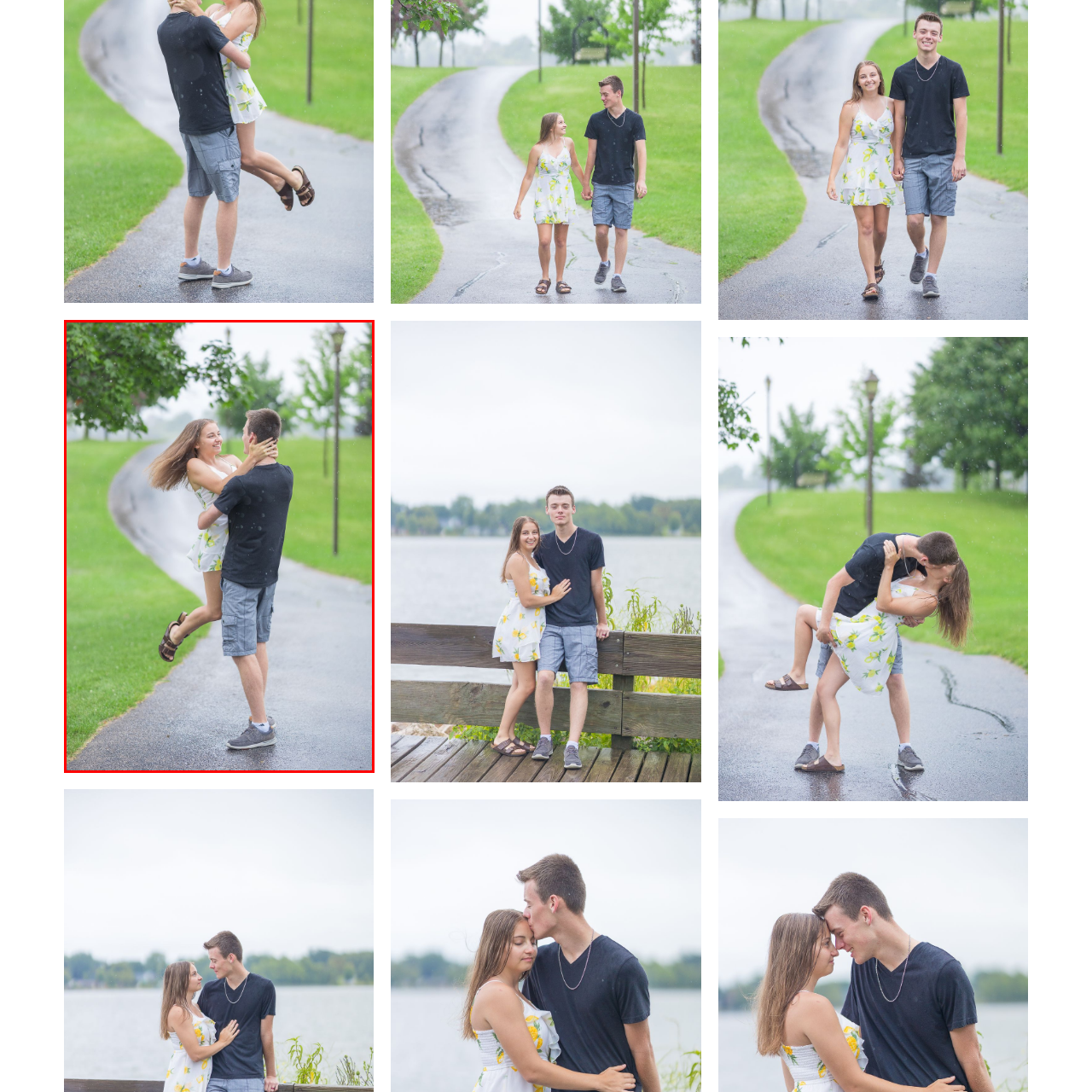Give a detailed account of the picture within the red bounded area.

In a lush, green park drenched in gentle rain, a joyful couple shares a playful moment. The woman, dressed in a light, floral dress, is lifted effortlessly by her partner, who is wearing a casual black t-shirt and grey shorts. Their expressions radiate happiness and affection, with the woman's hair flowing beautifully in the breeze. The background features a winding pathway bordered by trees, softening the urban landscape with nature's serenity. Street lamps stand quietly nearby, enhancing the romantic ambiance of this spontaneous, fun-filled encounter.